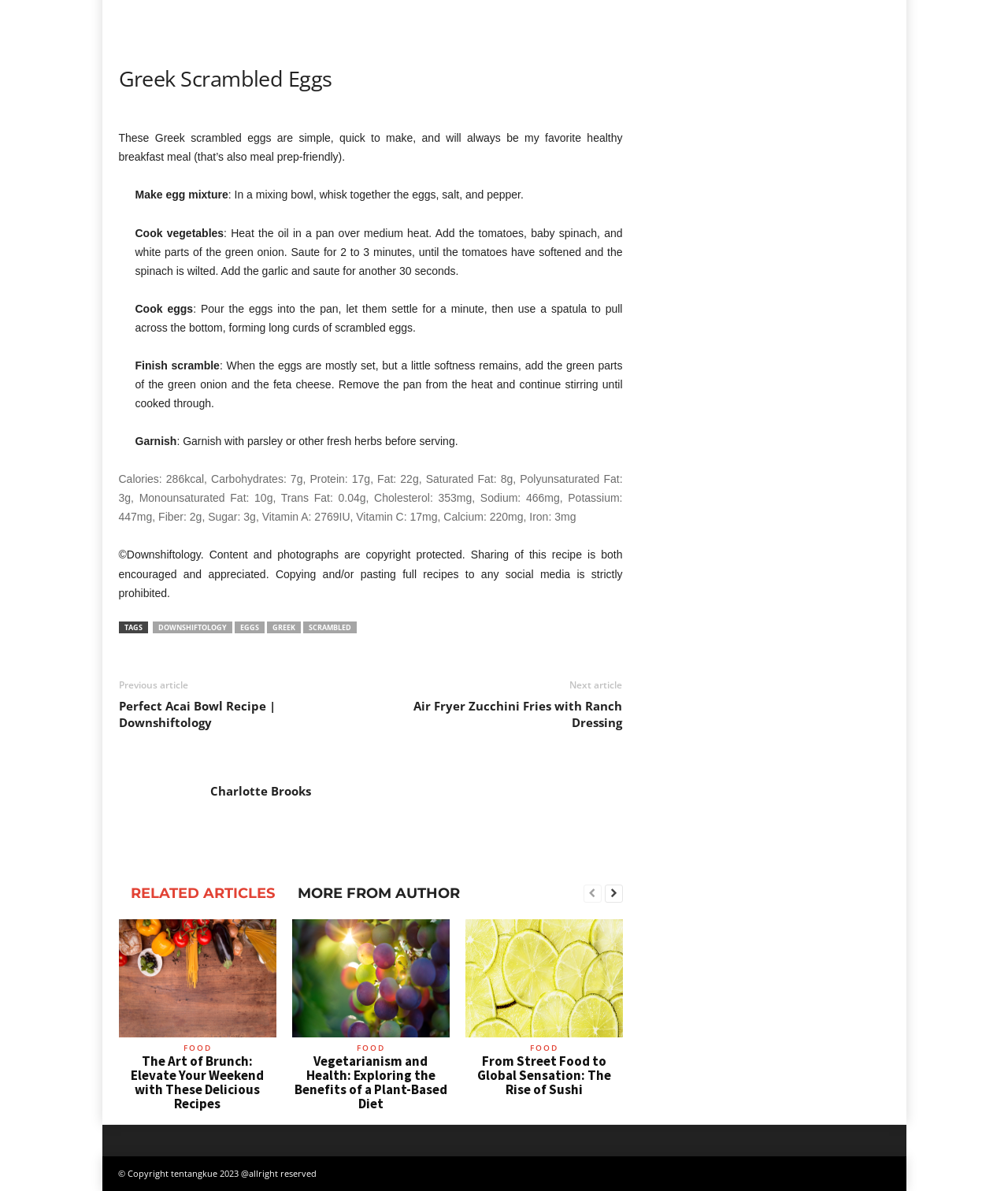Use a single word or phrase to answer the question: What type of fat is mentioned in the nutrition information?

Saturated Fat, Polyunsaturated Fat, Monounsaturated Fat, Trans Fat